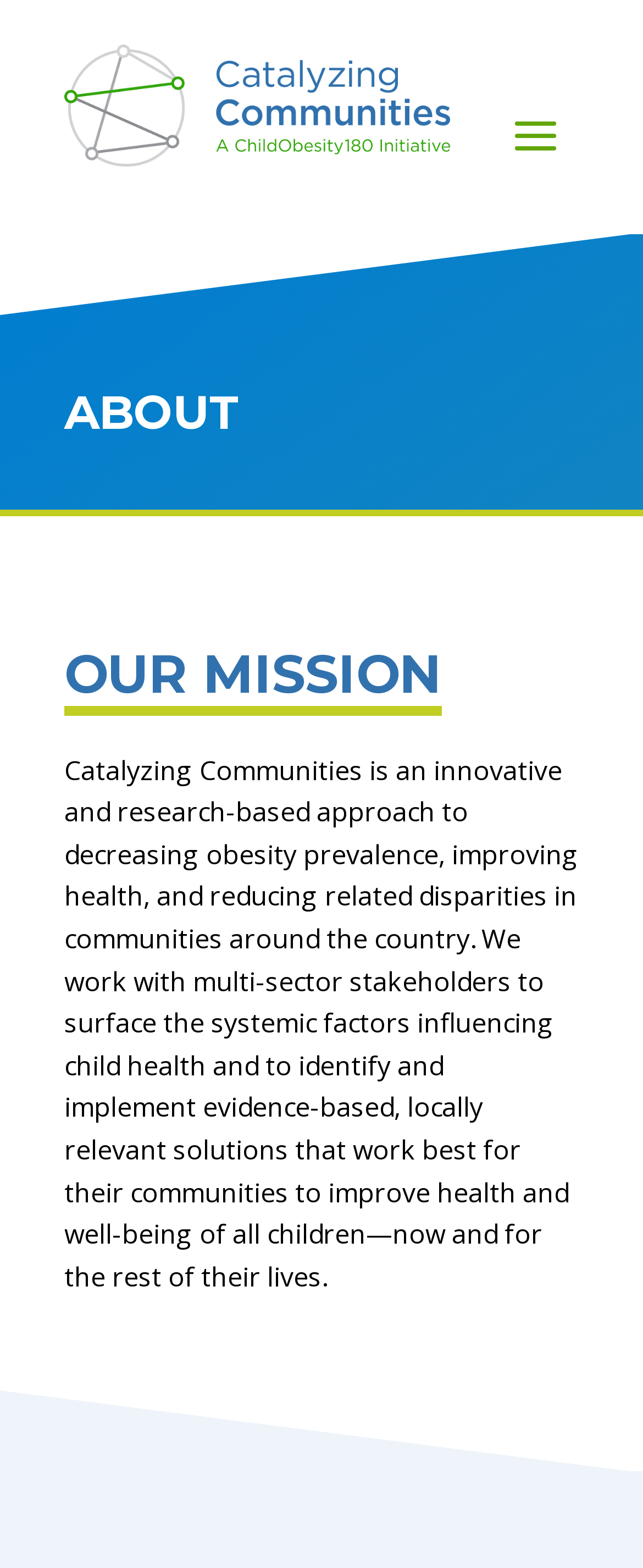Respond to the question with just a single word or phrase: 
What is the focus of the organization's approach?

Child health